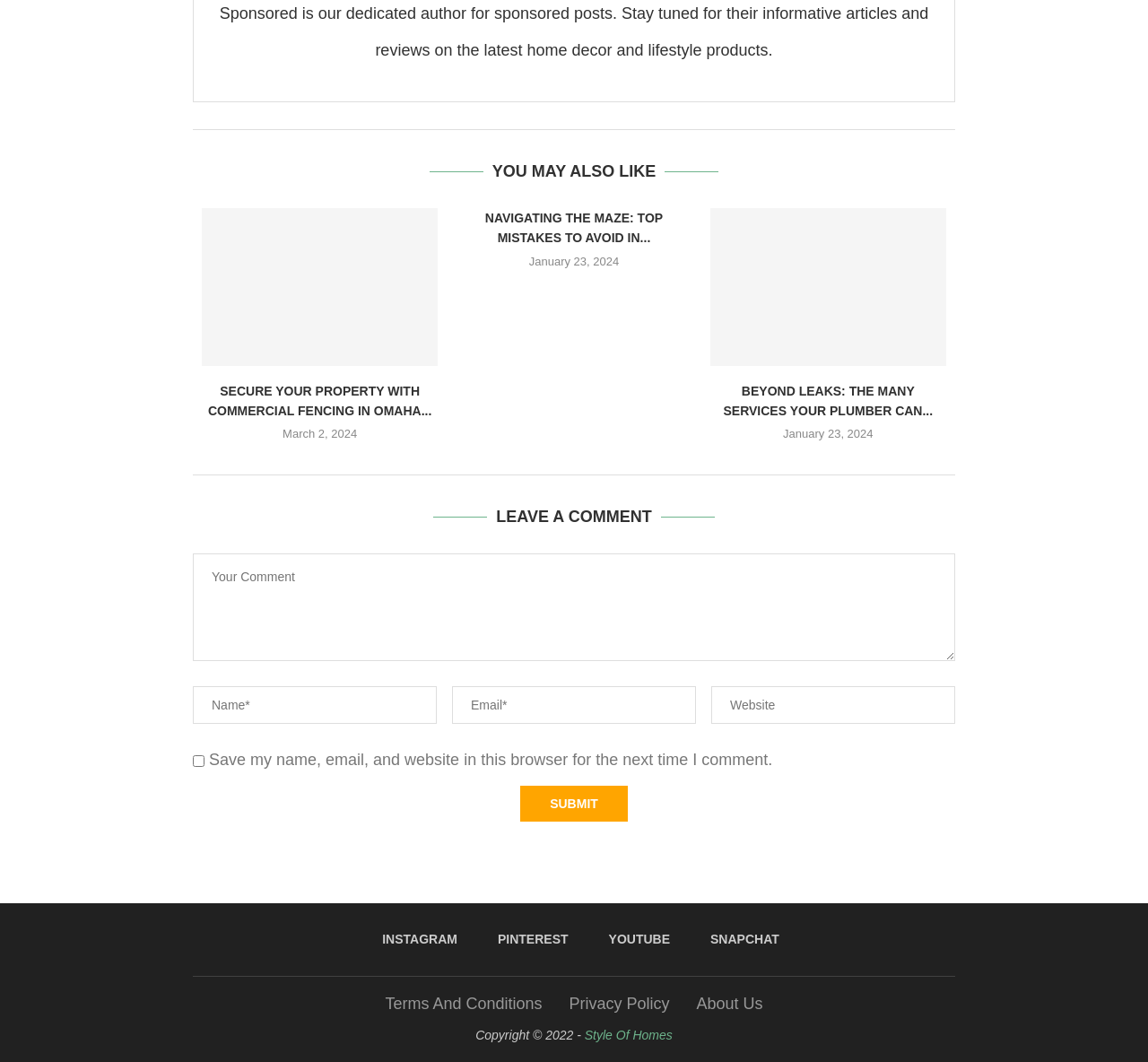Identify the bounding box for the UI element that is described as follows: "Youtube".

[0.518, 0.876, 0.584, 0.892]